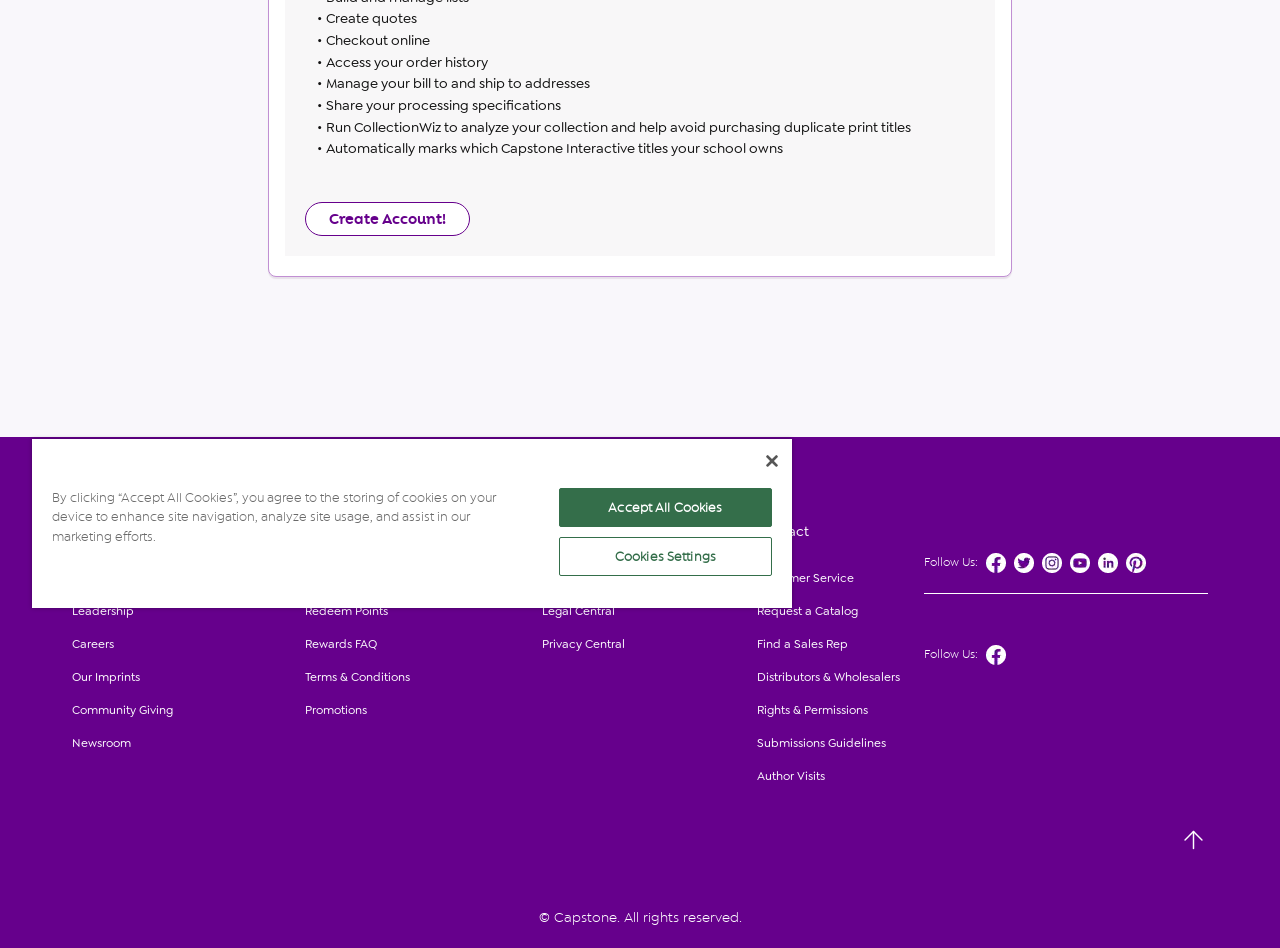Given the description: "Promotions", determine the bounding box coordinates of the UI element. The coordinates should be formatted as four float numbers between 0 and 1, [left, top, right, bottom].

[0.238, 0.732, 0.339, 0.767]